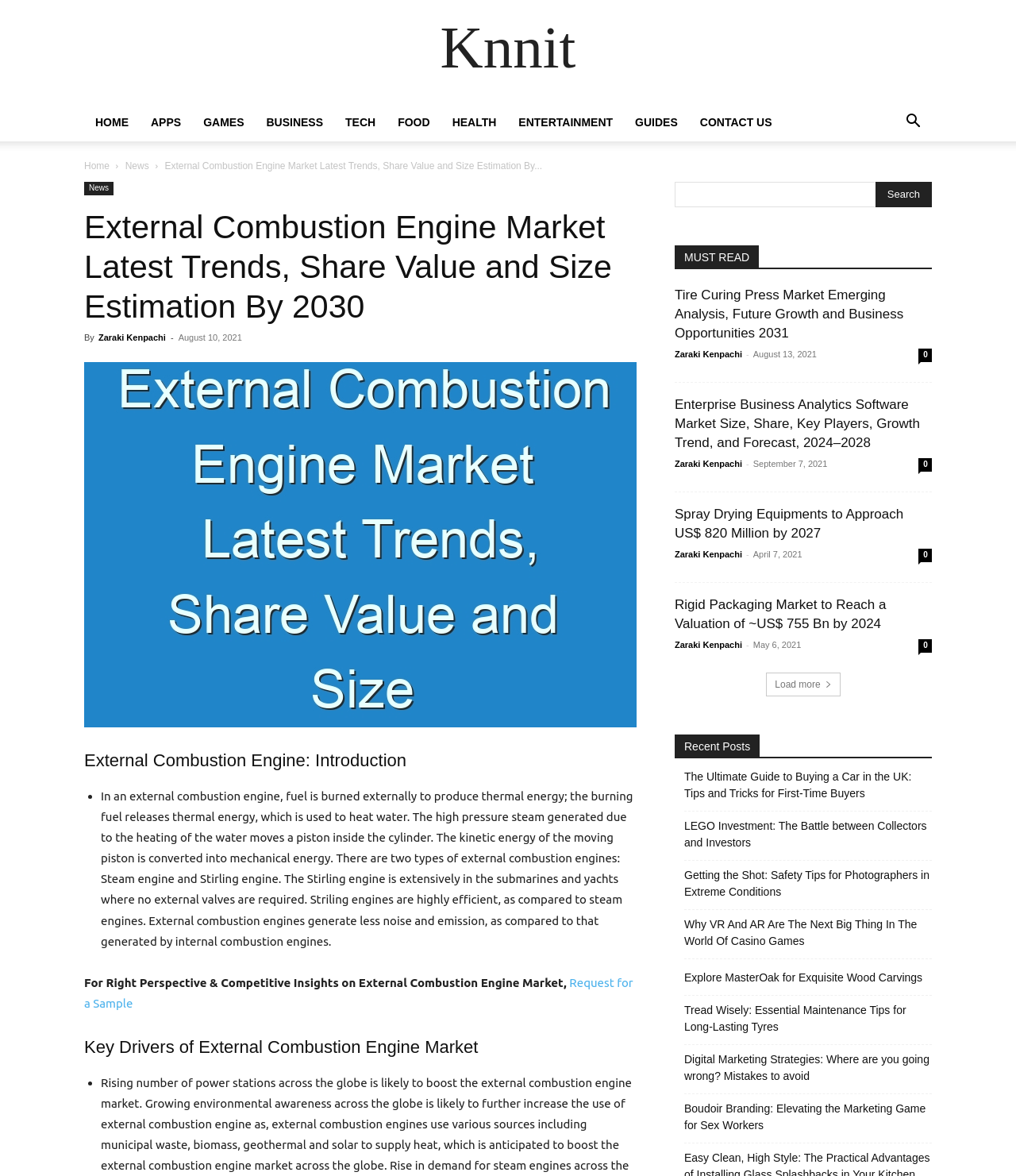Please provide a comprehensive response to the question based on the details in the image: What is the main topic of this webpage?

Based on the webpage content, the main topic is about external combustion engine, which is discussed in detail, including its introduction, types, and key drivers of the market.